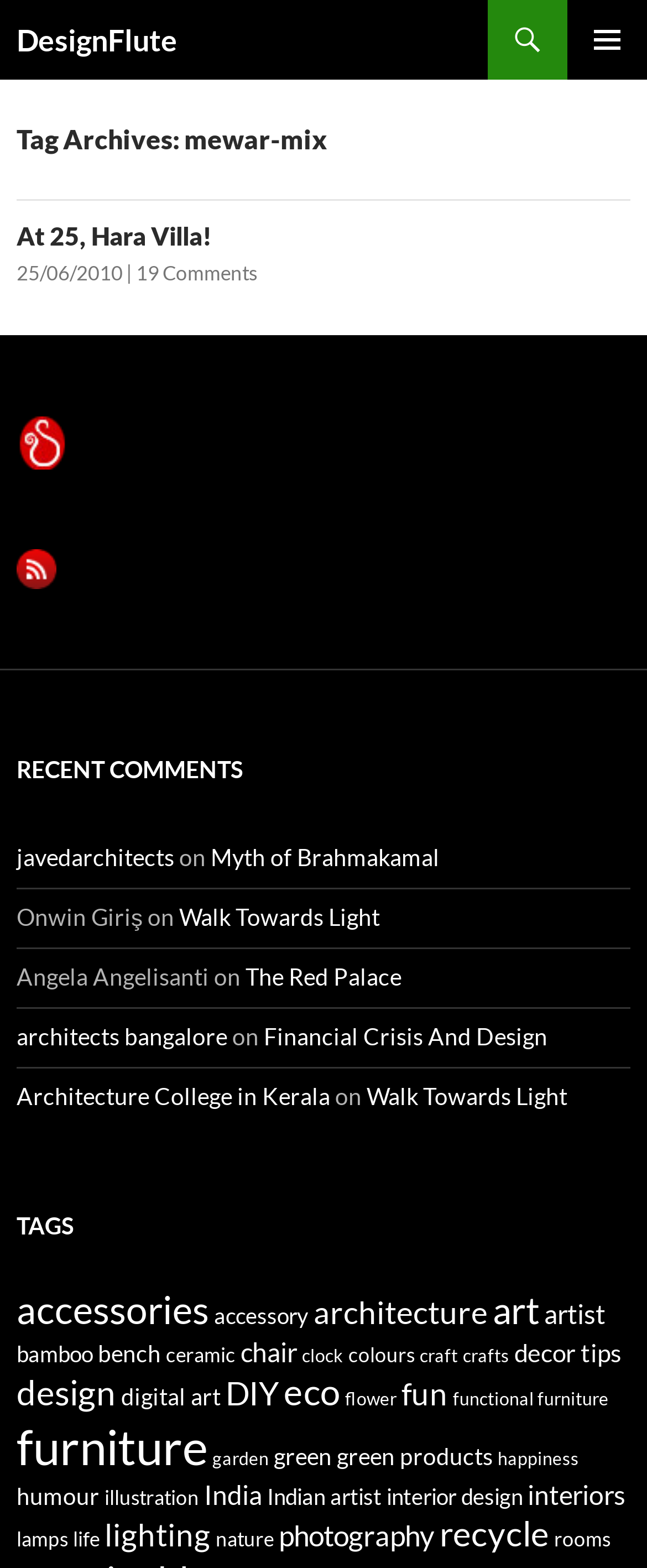Give a succinct answer to this question in a single word or phrase: 
What is the title of the webpage?

DesignFlute